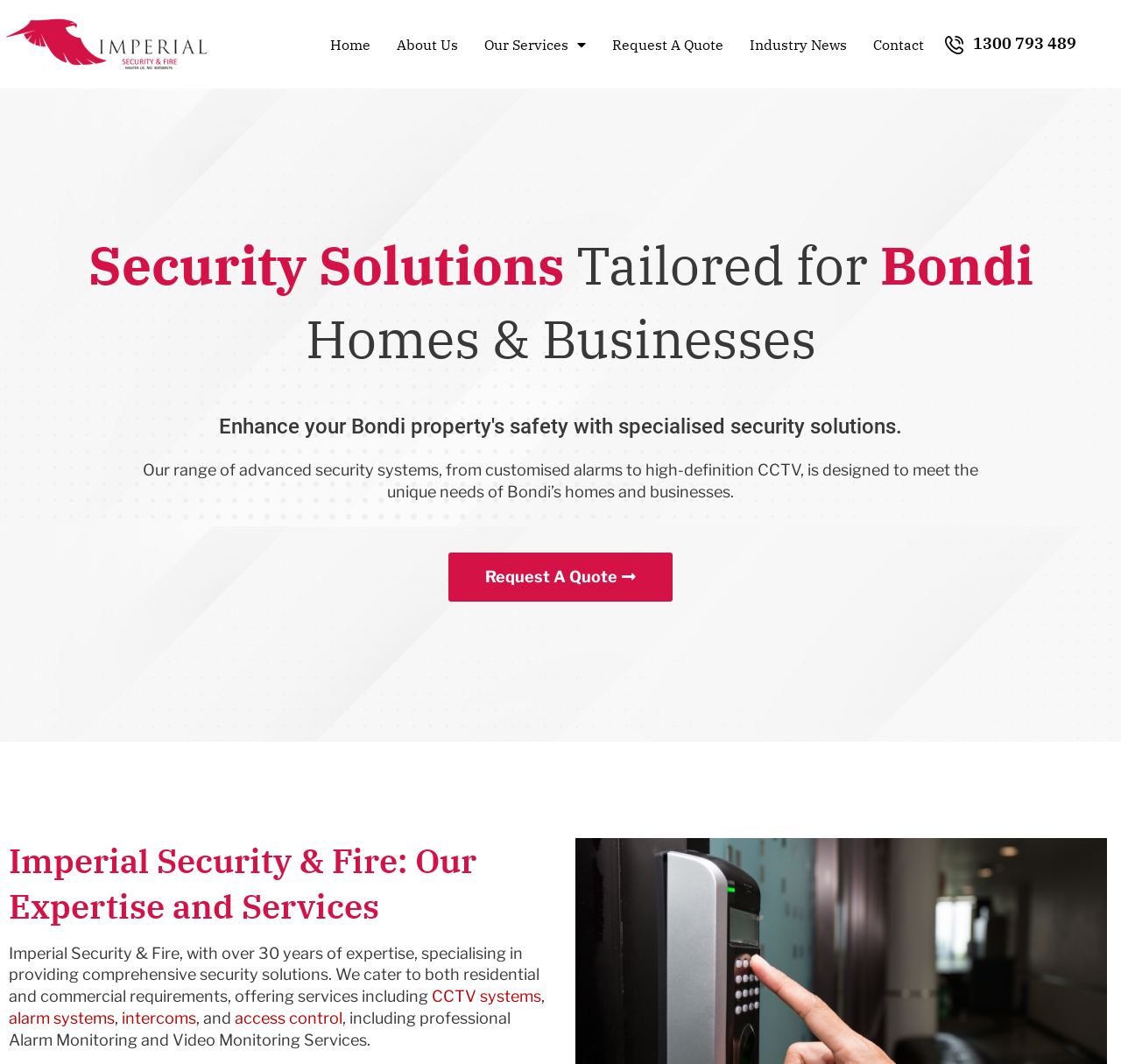Construct a comprehensive caption that outlines the webpage's structure and content.

The webpage is about Imperial Security & Fire, a company that provides custom security solutions for Bondi properties. At the top left, there is a logo of Imperial Security Systems Sydney NSW, which is also a link. Next to it, there are several links to navigate to different sections of the website, including Home, About Us, Our Services, Request A Quote, Industry News, and Contact.

Below the navigation links, there is a phone number, 1300 793 489, displayed prominently, along with a phone icon. This phone number is also a clickable link.

The main content of the webpage is divided into three sections. The first section has a heading that reads "Security Solutions Tailored for Bondi Homes & Businesses" and a subheading that says "Enhance your Bondi property's safety with specialised security solutions." Below this, there is a paragraph of text that describes the range of advanced security systems offered by Imperial Security & Fire.

The second section has a heading that reads "Imperial Security & Fire: Our Expertise and Services" and a paragraph of text that describes the company's expertise and services, including CCTV systems, alarm systems, intercoms, access control, and professional Alarm Monitoring and Video Monitoring Services. There are also links to these services scattered throughout the text.

At the bottom of the page, there is a call-to-action link to Request A Quote. Overall, the webpage is focused on promoting Imperial Security & Fire's custom security solutions and expertise to Bondi property owners.